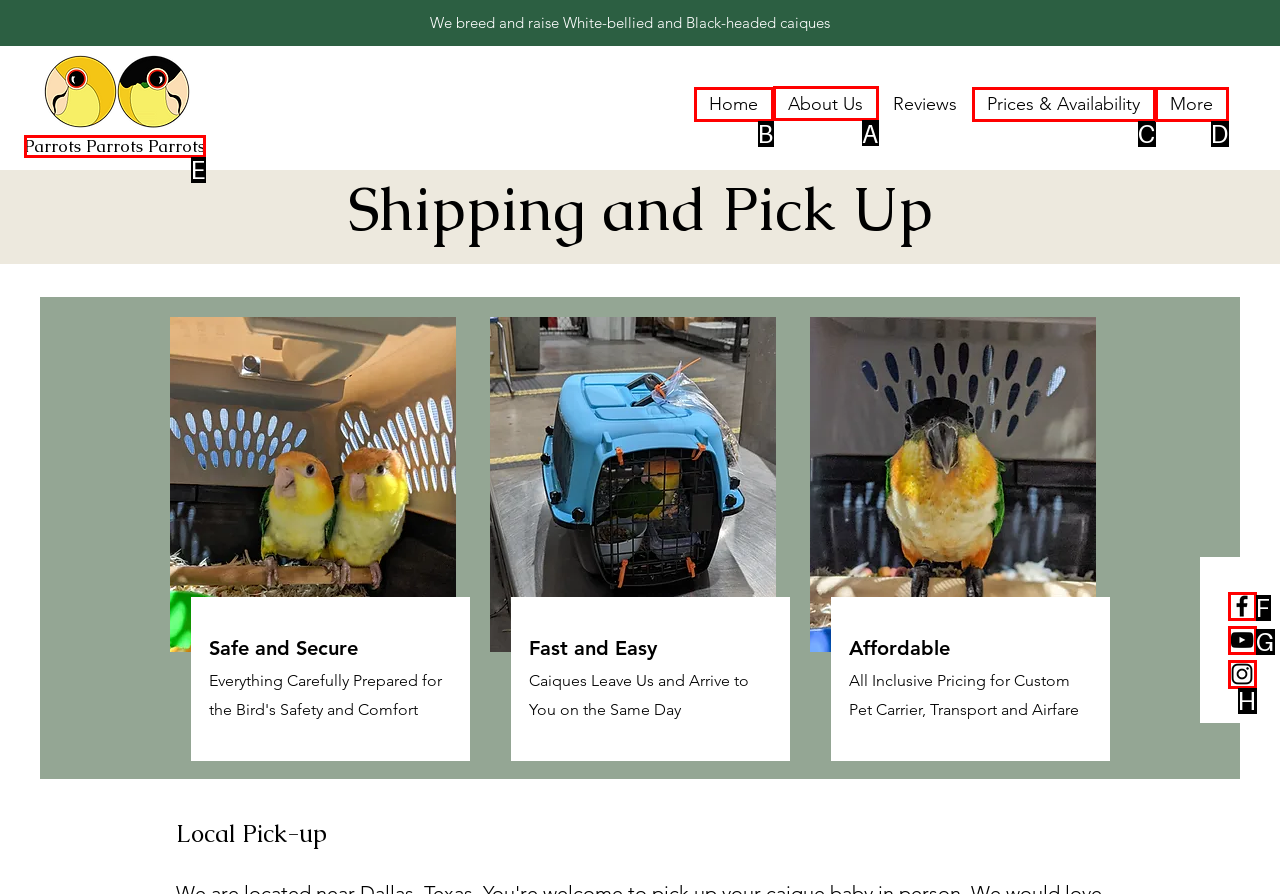Determine which letter corresponds to the UI element to click for this task: View About Us
Respond with the letter from the available options.

A